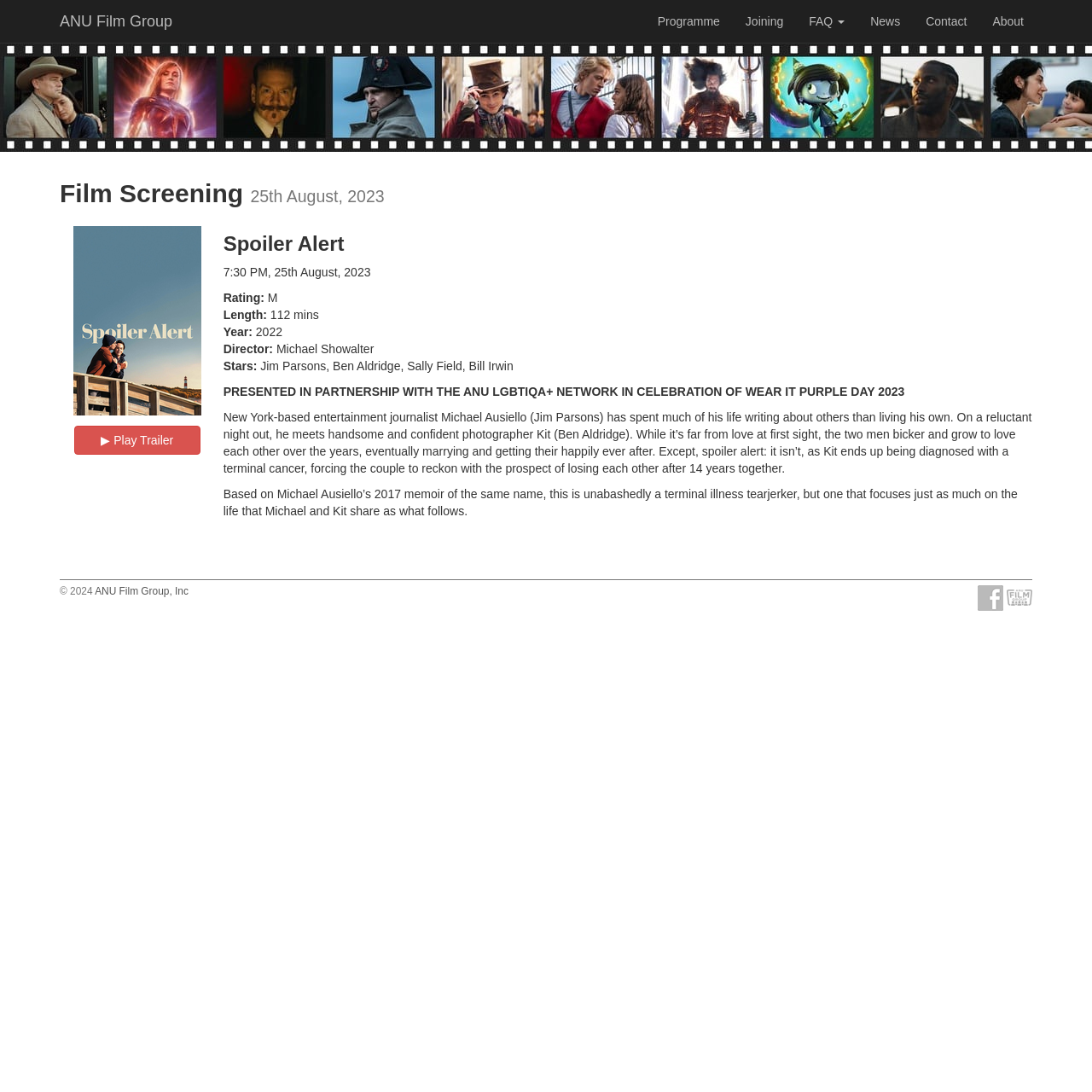Highlight the bounding box of the UI element that corresponds to this description: "parent_node: Spoiler Alert name="film-5075"".

[0.315, 0.173, 0.32, 0.234]